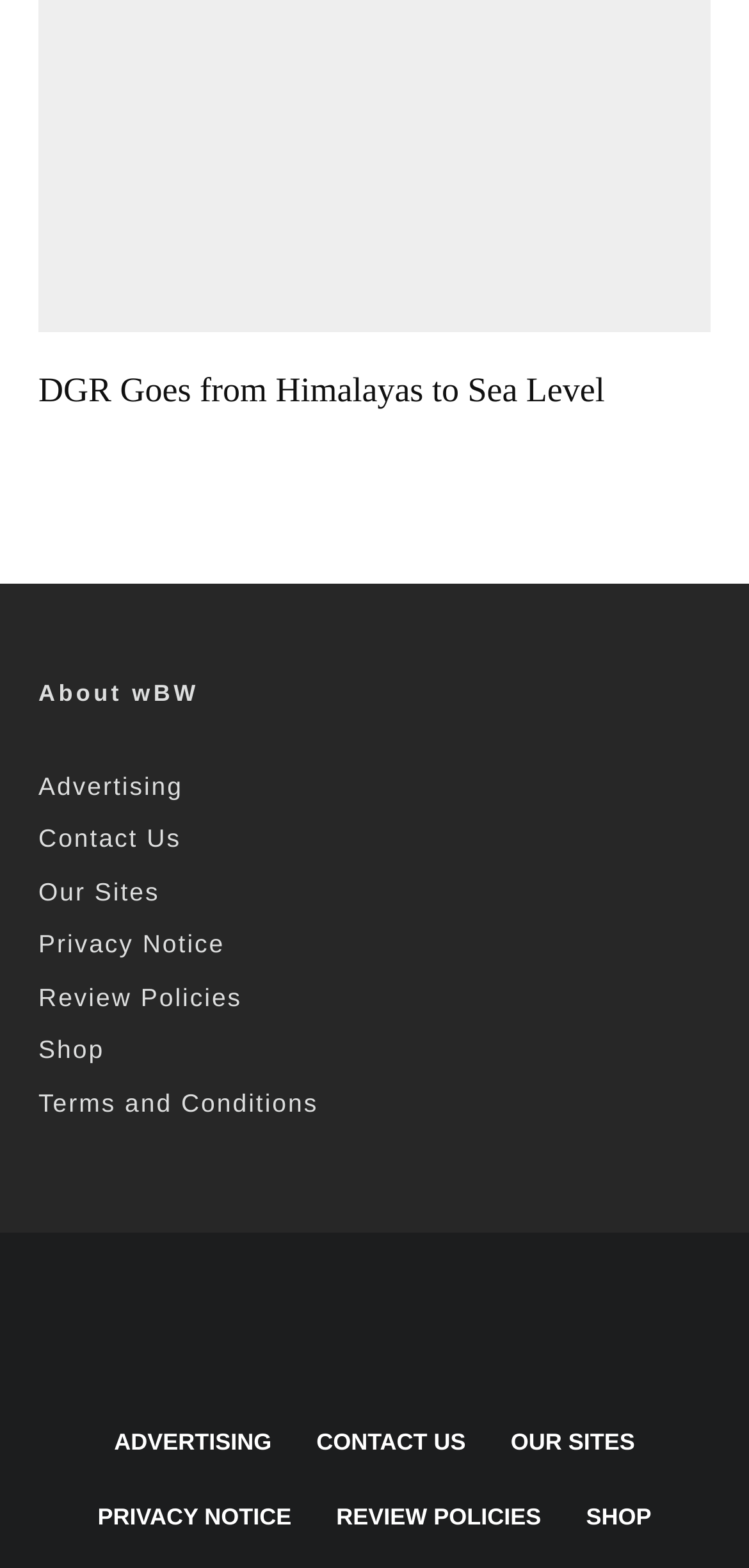Provide a one-word or short-phrase response to the question:
What is the last link in the navigation menu?

Terms and Conditions